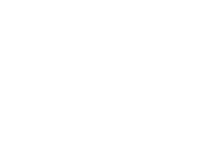In which cities will the film program be showcased?
Refer to the image and give a detailed answer to the query.

According to the caption, the film program will be showcased across multiple locations, including New York, Austin, Cleveland, and several other cities, from late November through April.